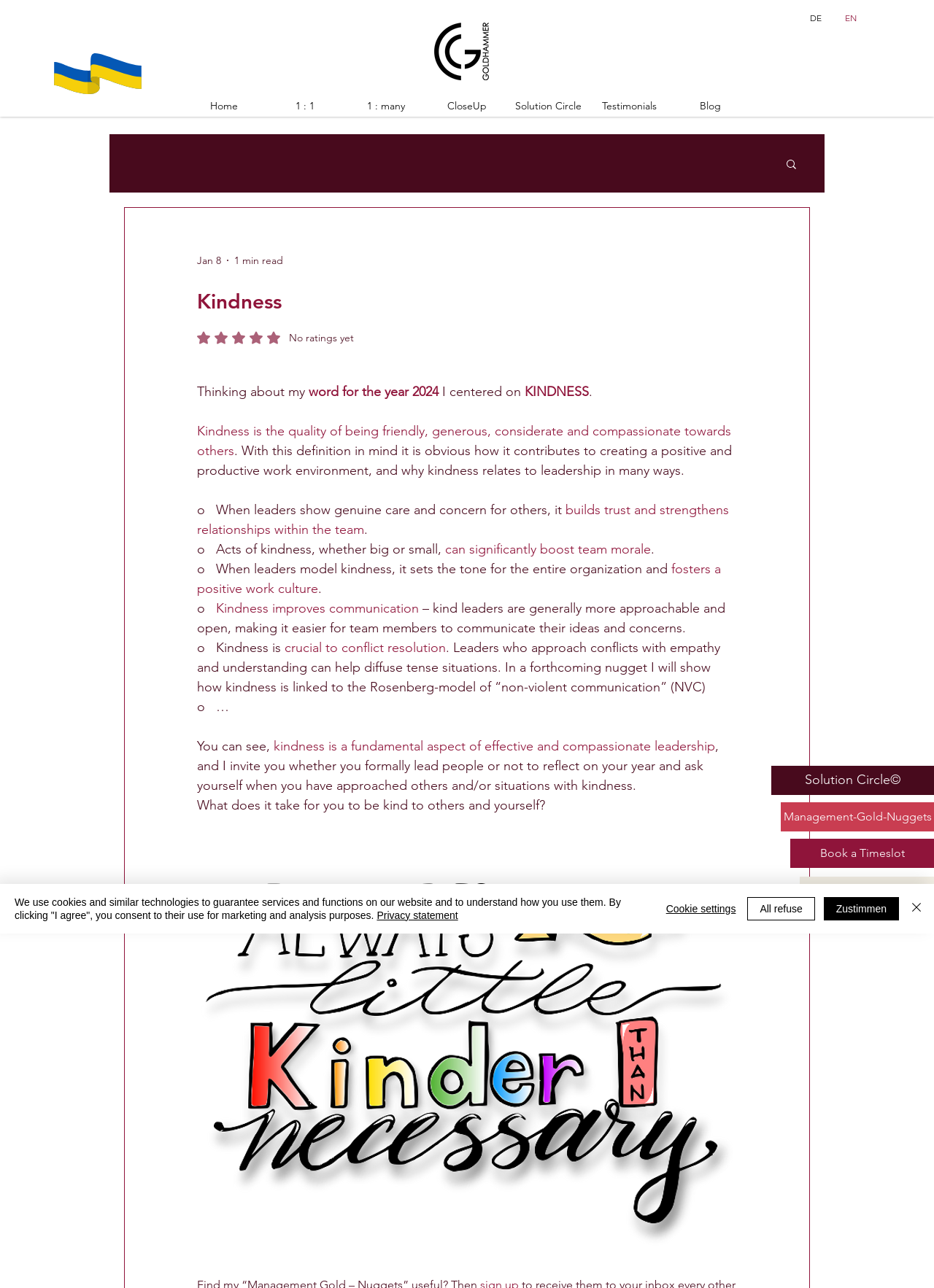Give the bounding box coordinates for this UI element: "1 : 1". The coordinates should be four float numbers between 0 and 1, arranged as [left, top, right, bottom].

[0.283, 0.074, 0.37, 0.091]